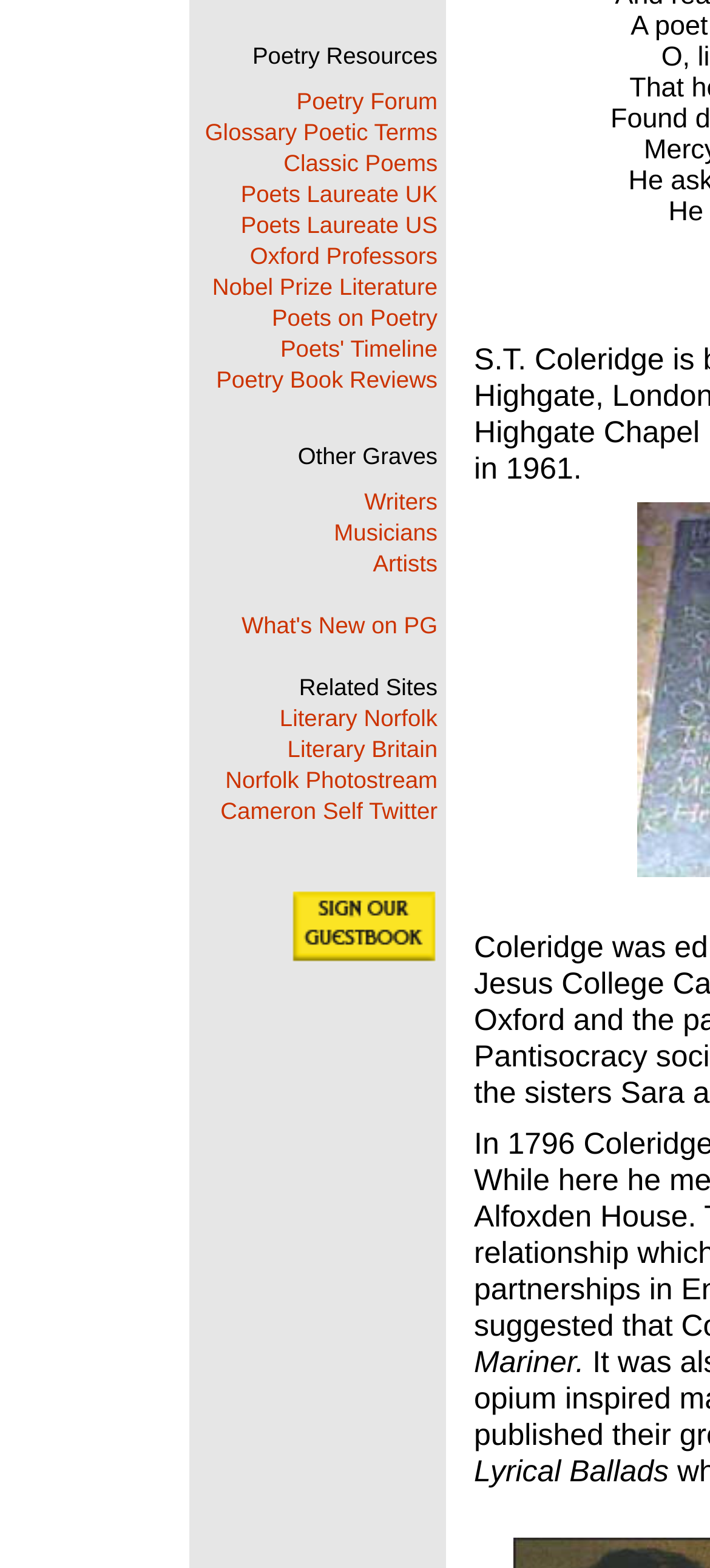Please determine the bounding box coordinates for the UI element described here. Use the format (top-left x, top-left y, bottom-right x, bottom-right y) with values bounded between 0 and 1: Poets Laureate UK

[0.339, 0.115, 0.616, 0.132]